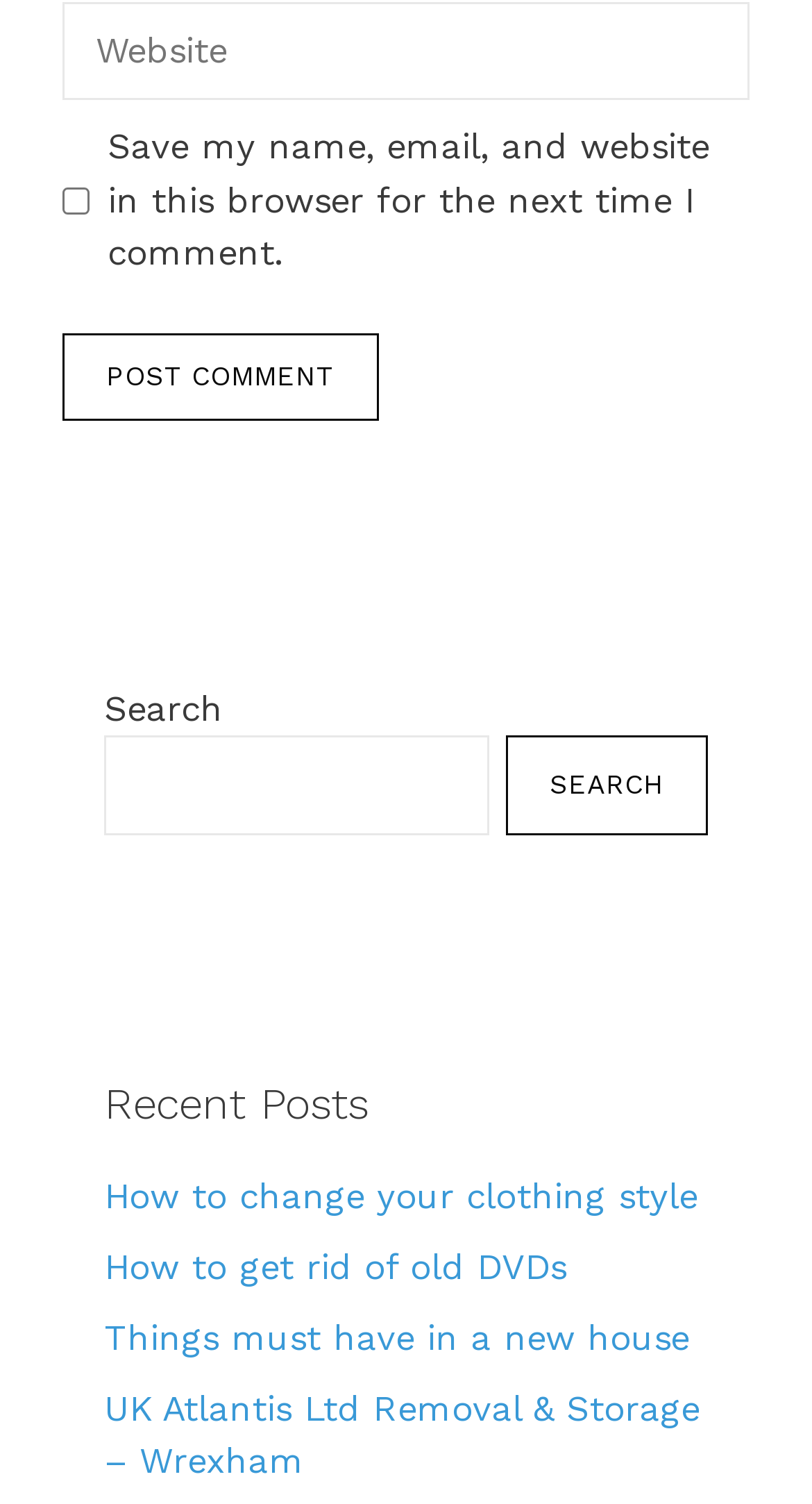Return the bounding box coordinates of the UI element that corresponds to this description: "title="CPS Construction Group"". The coordinates must be given as four float numbers in the range of 0 and 1, [left, top, right, bottom].

None